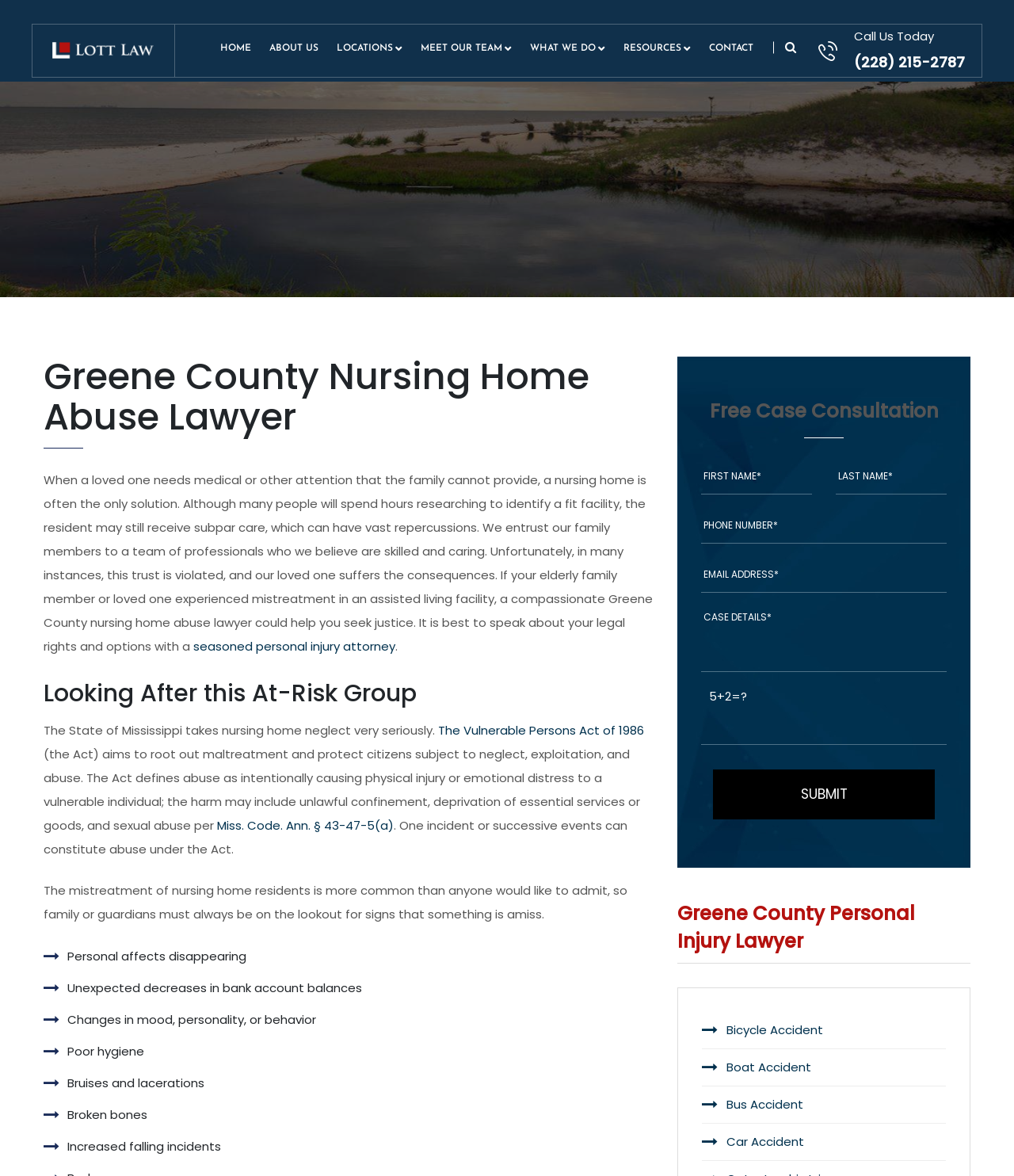Elaborate on the webpage's design and content in a detailed caption.

This webpage is about a Greene County nursing home abuse lawyer, with a focus on senior citizens and their rights. At the top, there is a navigation menu with links to "Home", "About Us", "Locations", "Meet Our Team", "What We Do", "Resources", and "Contact". Below the navigation menu, there is a button and a phone number to call for assistance.

The main content of the page is divided into sections. The first section has a heading "Greene County Nursing Home Abuse Lawyer" and a paragraph of text discussing the importance of seeking justice for elderly loved ones who have been mistreated in nursing homes. There is also a link to a "seasoned personal injury attorney" in this section.

The next section has a heading "Looking After this At-Risk Group" and discusses the State of Mississippi's laws regarding nursing home neglect and abuse. There are links to specific laws and acts, such as the Vulnerable Persons Act of 1986.

Below this section, there is a list of signs that may indicate nursing home abuse, including personal affects disappearing, unexpected decreases in bank account balances, changes in mood or behavior, poor hygiene, bruises, and broken bones.

On the right side of the page, there is a contact form with fields for first name, last name, phone number, email address, and case details. There is also a captcha question and a submit button.

At the bottom of the page, there is a section with links to other types of personal injury cases, such as bicycle accidents, boat accidents, bus accidents, and car accidents.